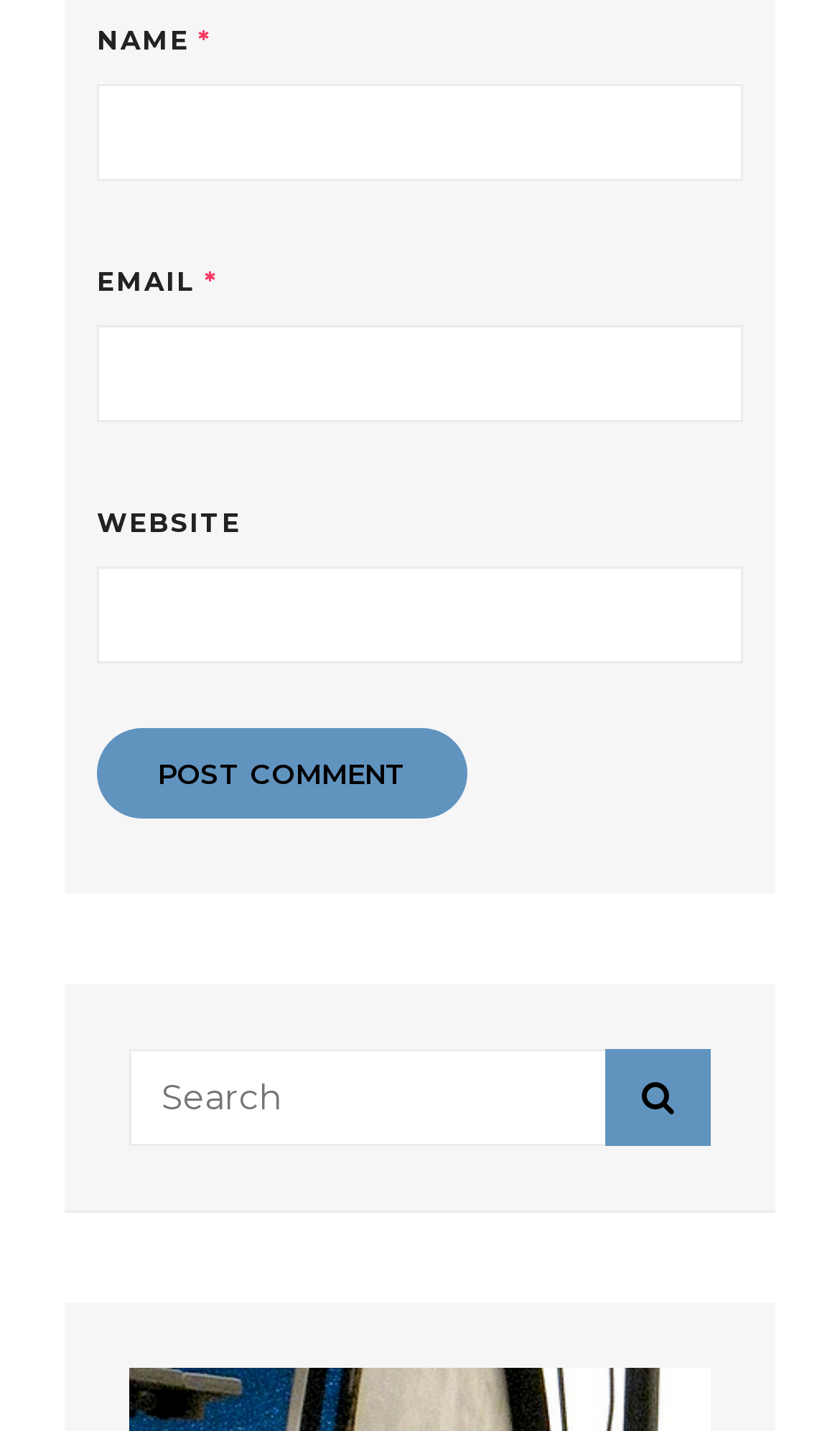What is the function of the 'Search for:' field?
Respond with a short answer, either a single word or a phrase, based on the image.

To search